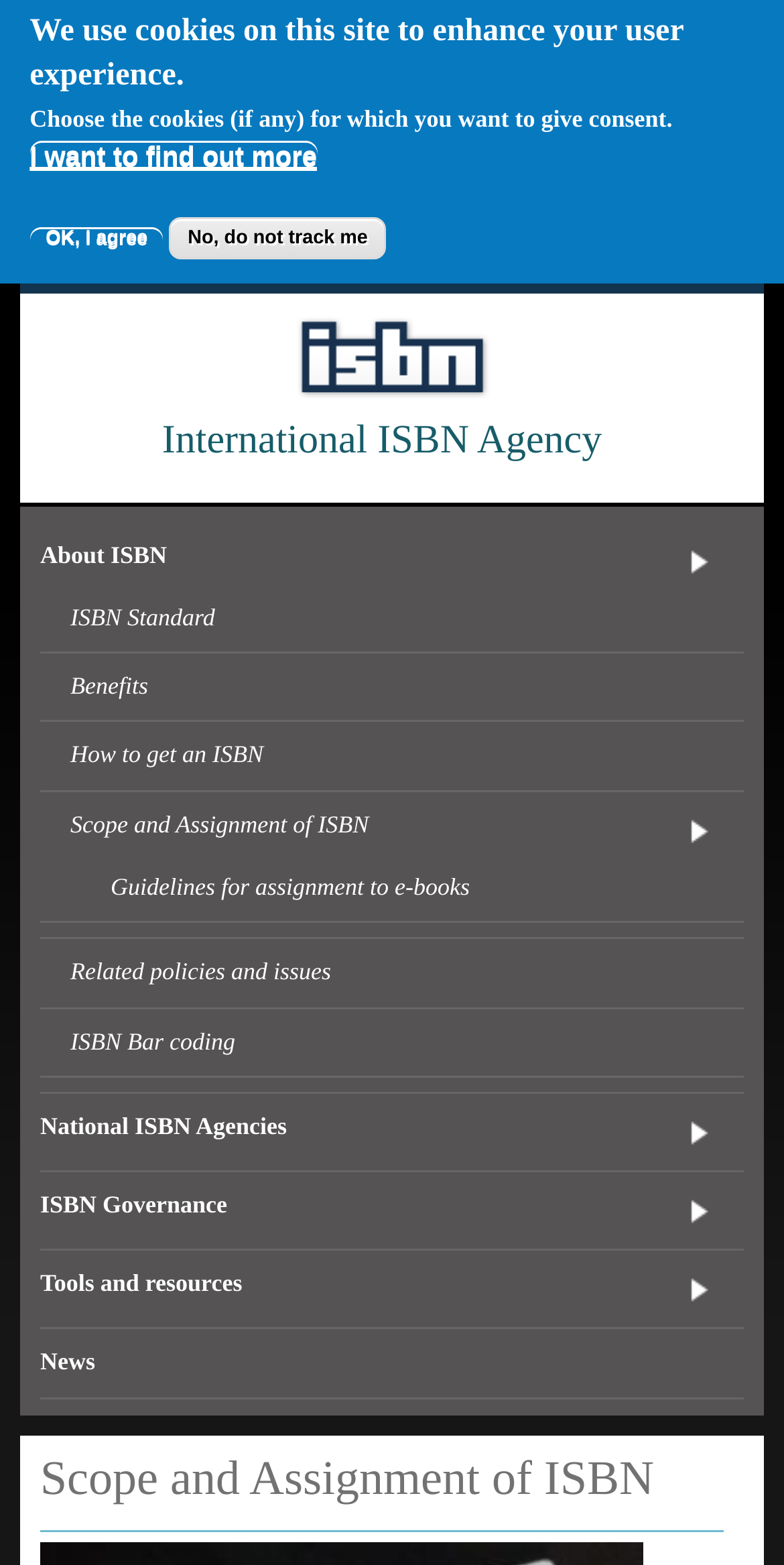Extract the primary header of the webpage and generate its text.

International ISBN Agency